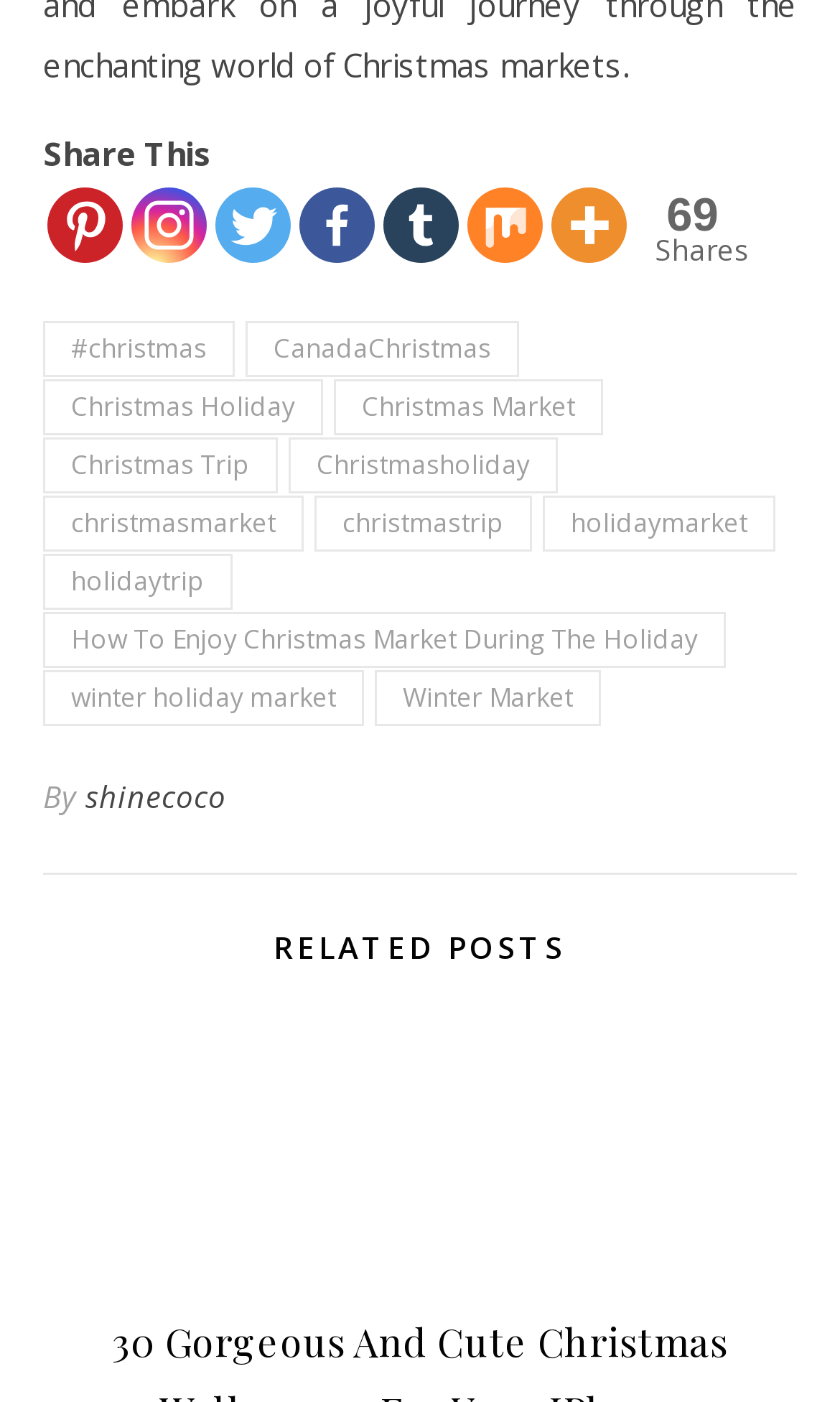Examine the image carefully and respond to the question with a detailed answer: 
How many shares does this content have?

The webpage displays a 'Total Shares' section with a count of 69, indicating the number of times this content has been shared.